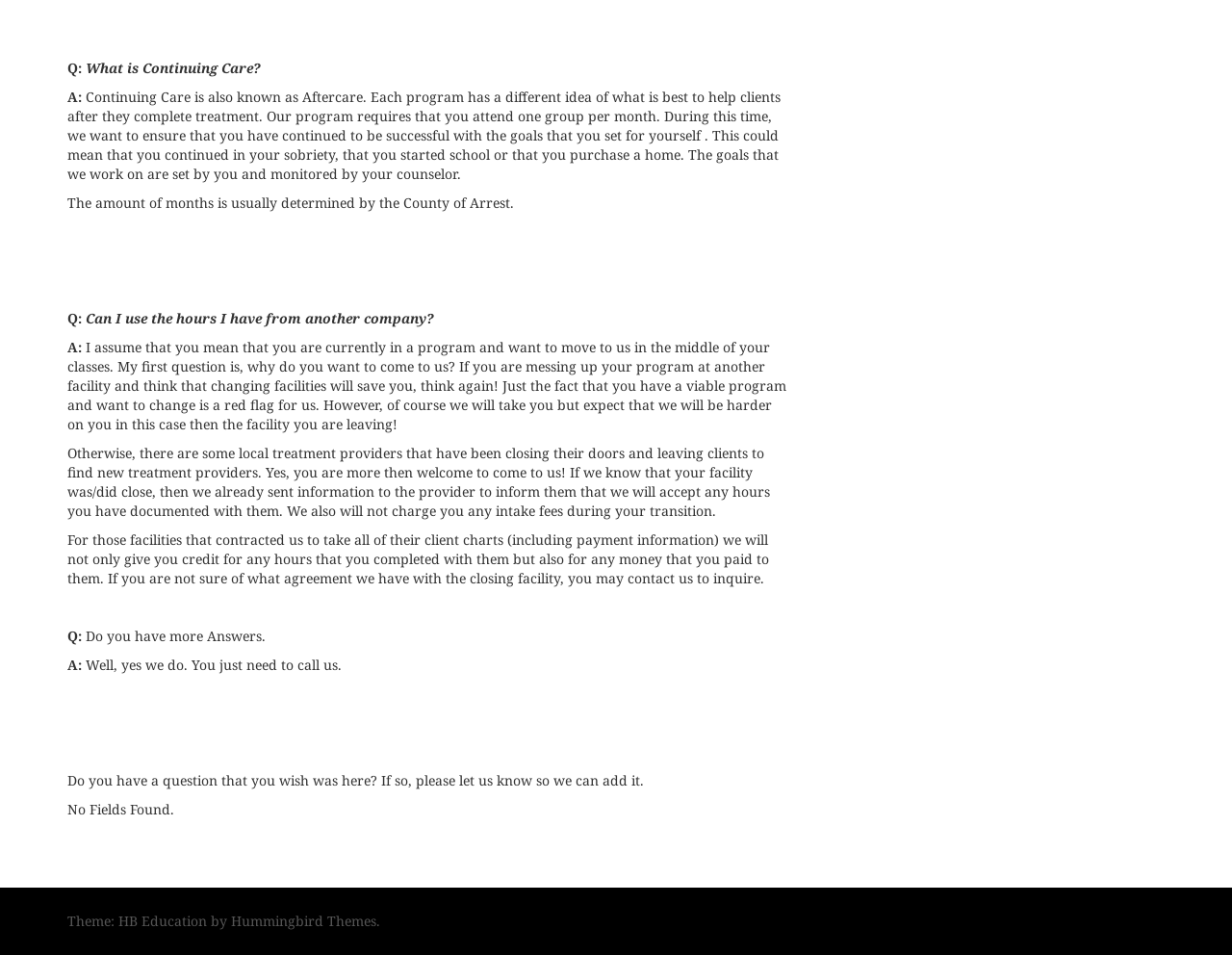Reply to the question with a single word or phrase:
What is Continuing Care?

Aftercare